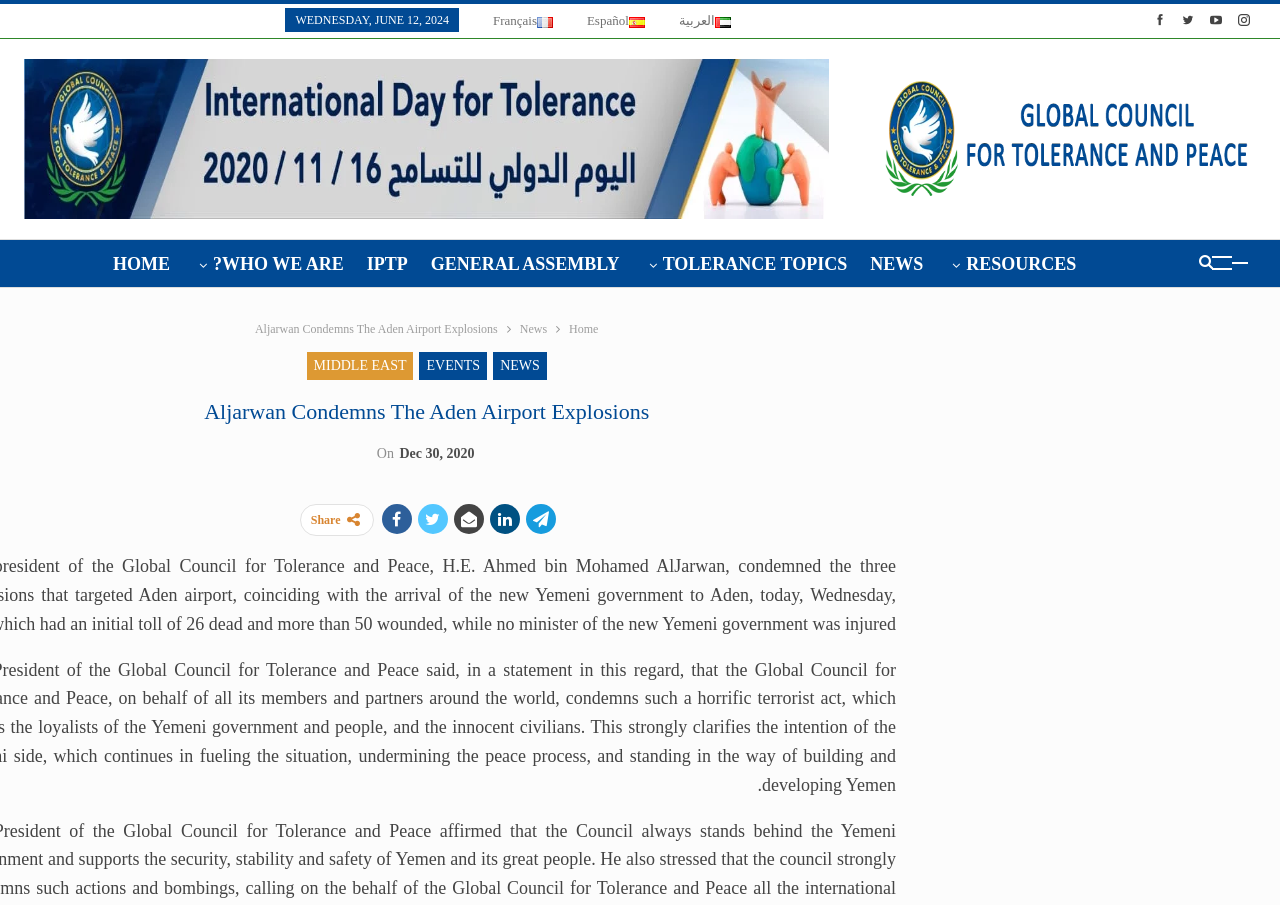Identify the coordinates of the bounding box for the element that must be clicked to accomplish the instruction: "View the 'NEWS' section".

[0.673, 0.265, 0.728, 0.318]